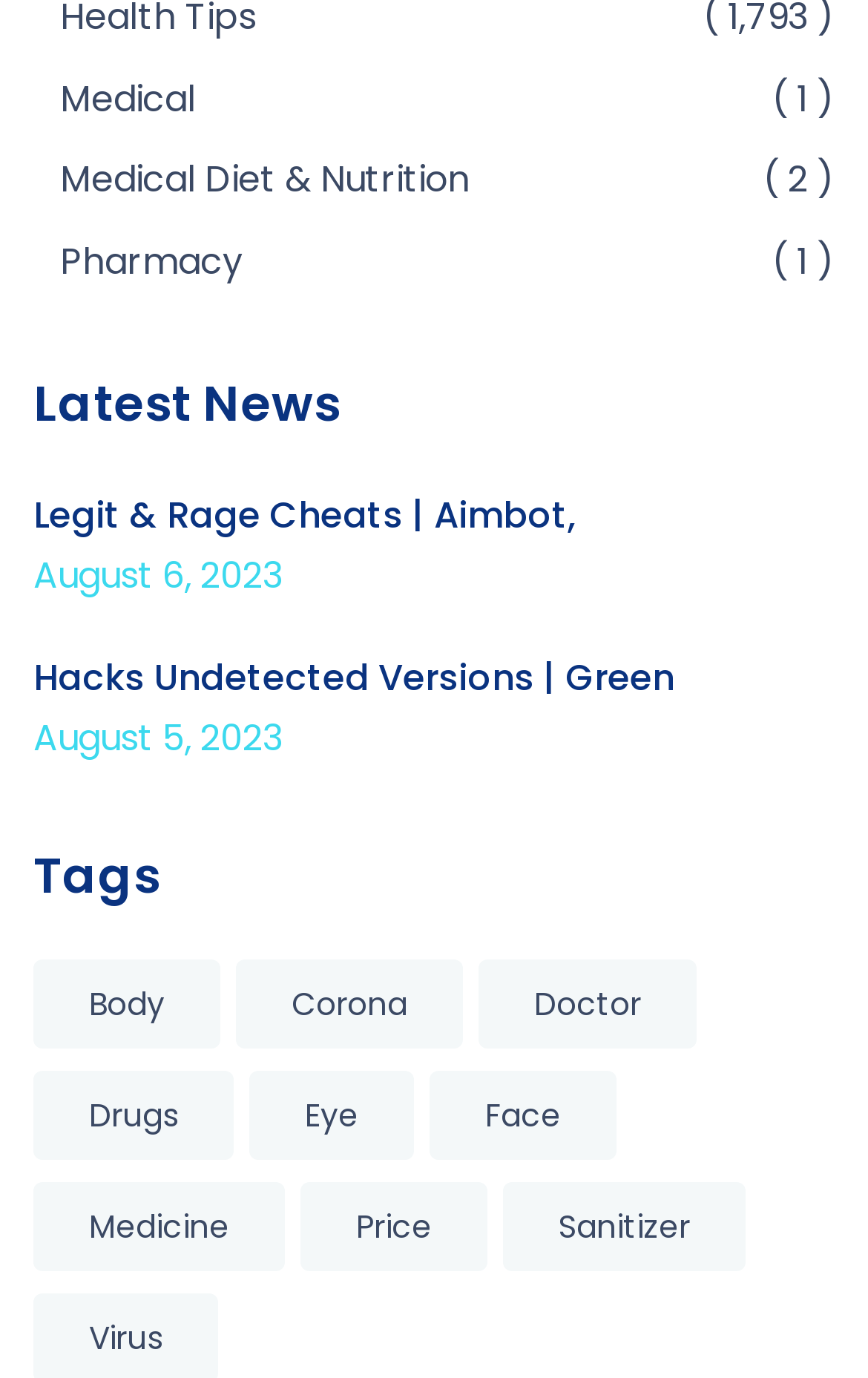Please determine the bounding box coordinates of the element's region to click for the following instruction: "Read Legit & Rage Cheats article".

[0.038, 0.354, 0.664, 0.44]